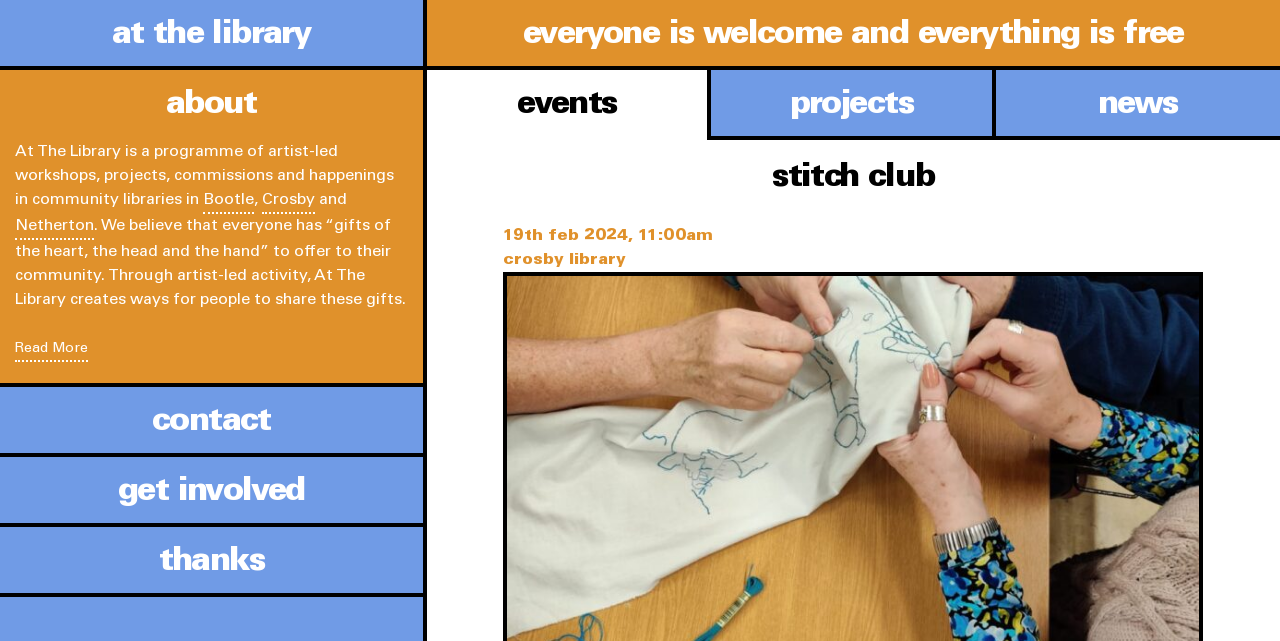Find and specify the bounding box coordinates that correspond to the clickable region for the instruction: "contact 'Bootle Library'".

[0.012, 0.713, 0.109, 0.754]